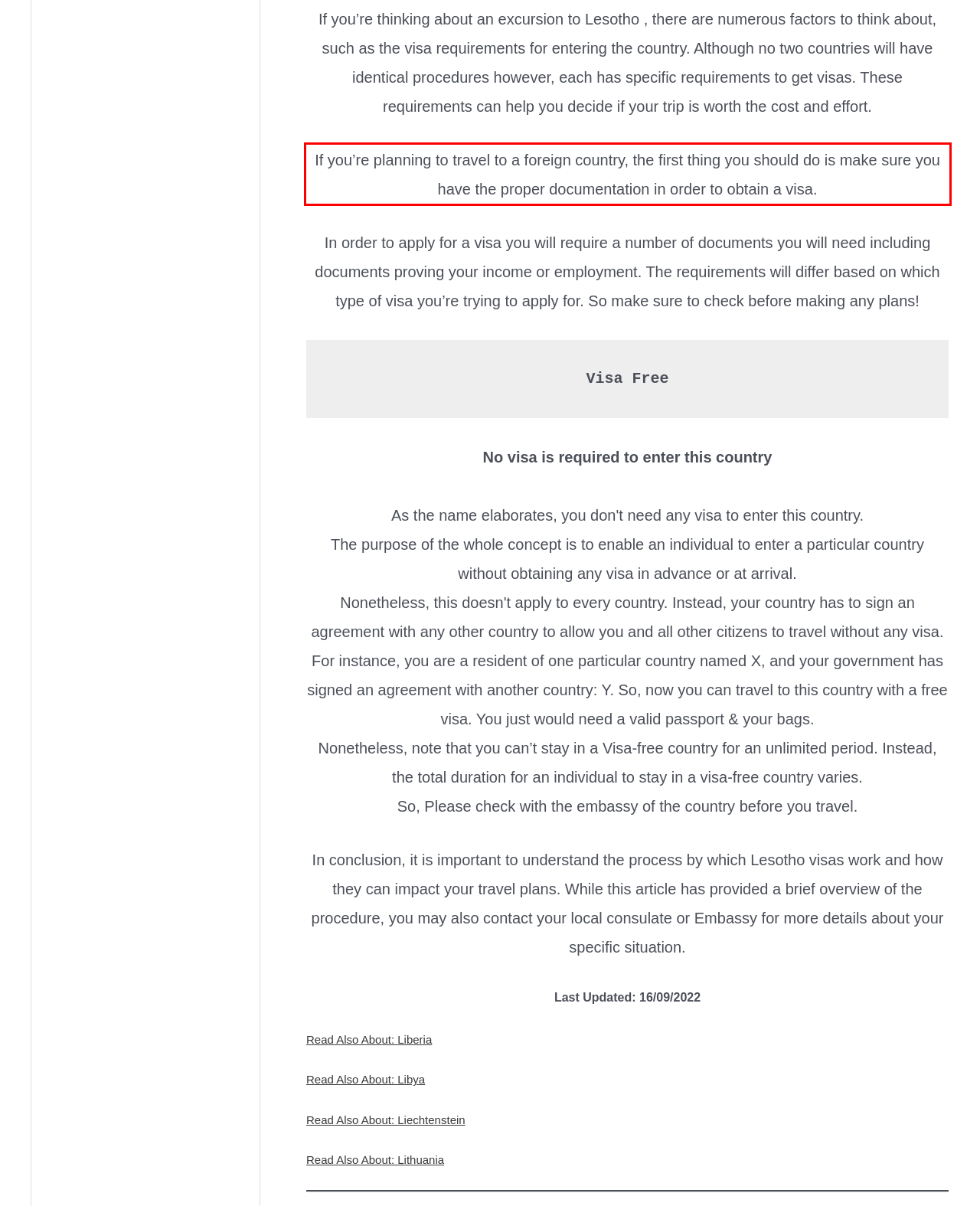Please identify and extract the text from the UI element that is surrounded by a red bounding box in the provided webpage screenshot.

If you’re planning to travel to a foreign country, the first thing you should do is make sure you have the proper documentation in order to obtain a visa.